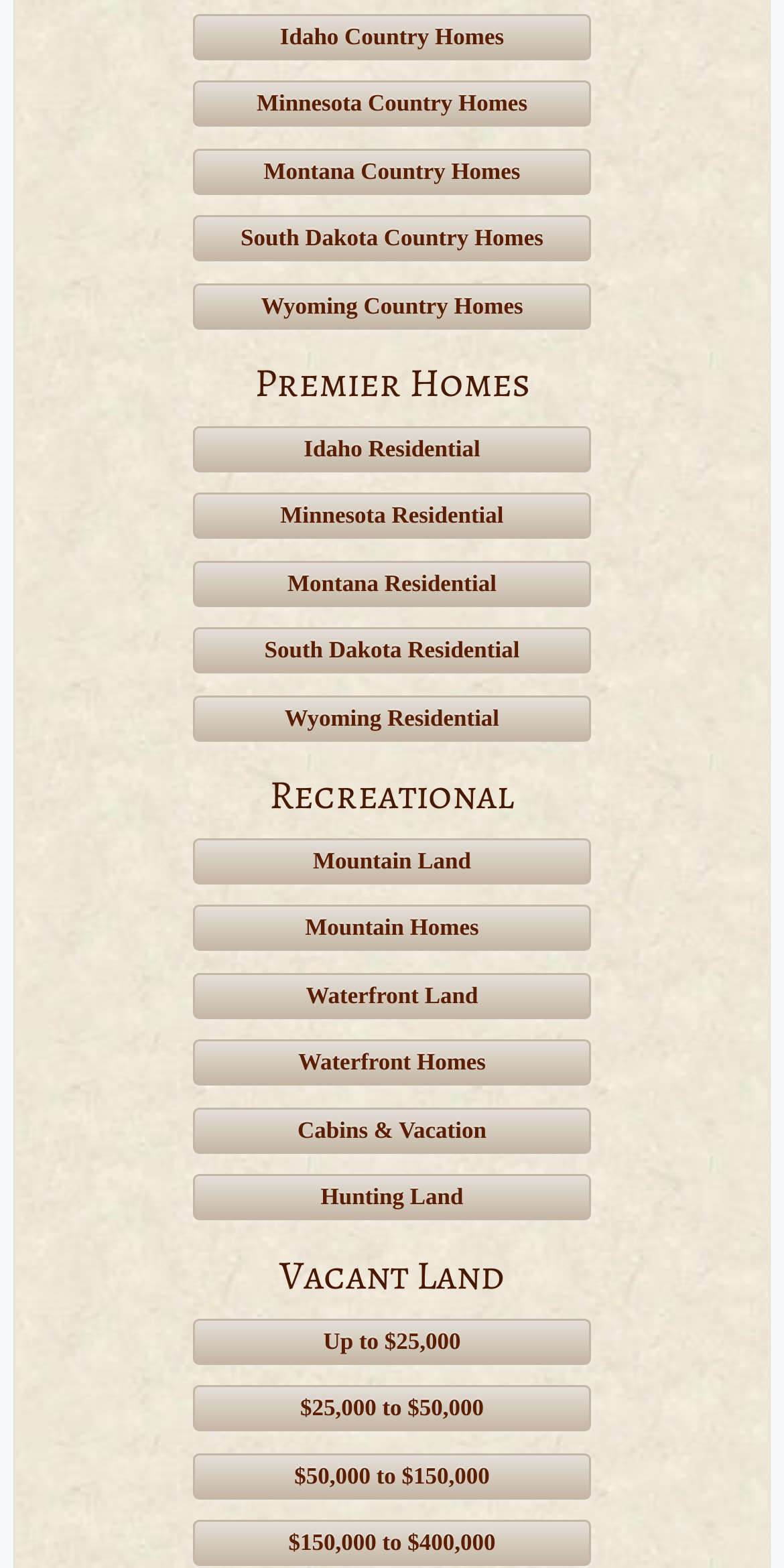How many country homes links are there?
Using the picture, provide a one-word or short phrase answer.

5